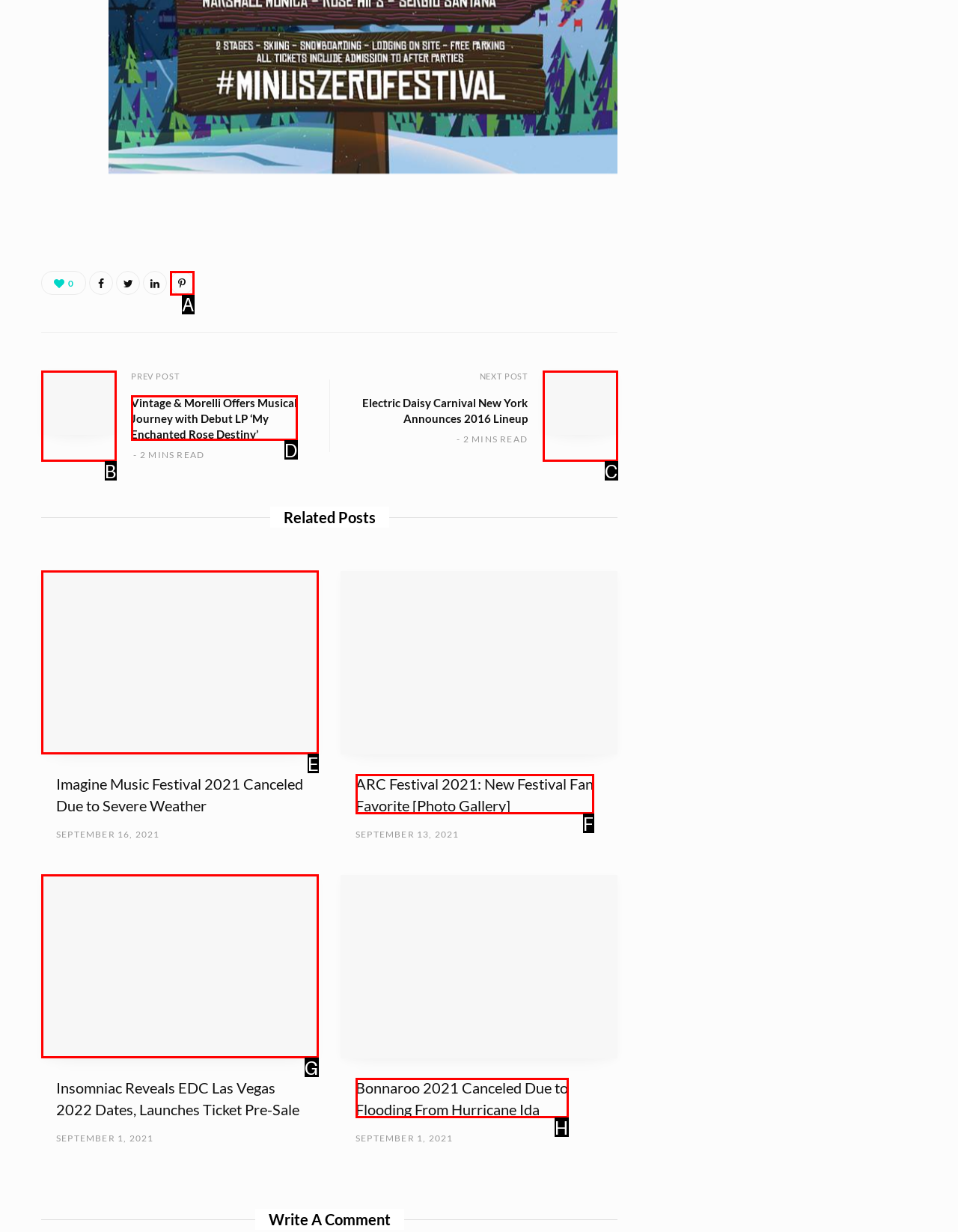Tell me which one HTML element best matches the description: parent_node: PREV POST Answer with the option's letter from the given choices directly.

B